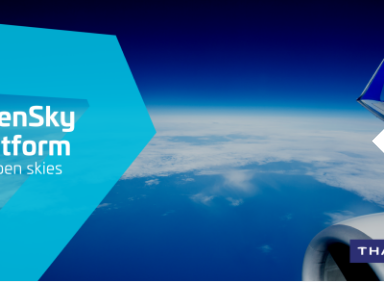What is the focus of the OpenSky Platform?
From the details in the image, answer the question comprehensively.

The caption states that the OpenSky Platform emphasizes modern aviation technology and airspace management, which suggests that the focus of the platform is on these areas.